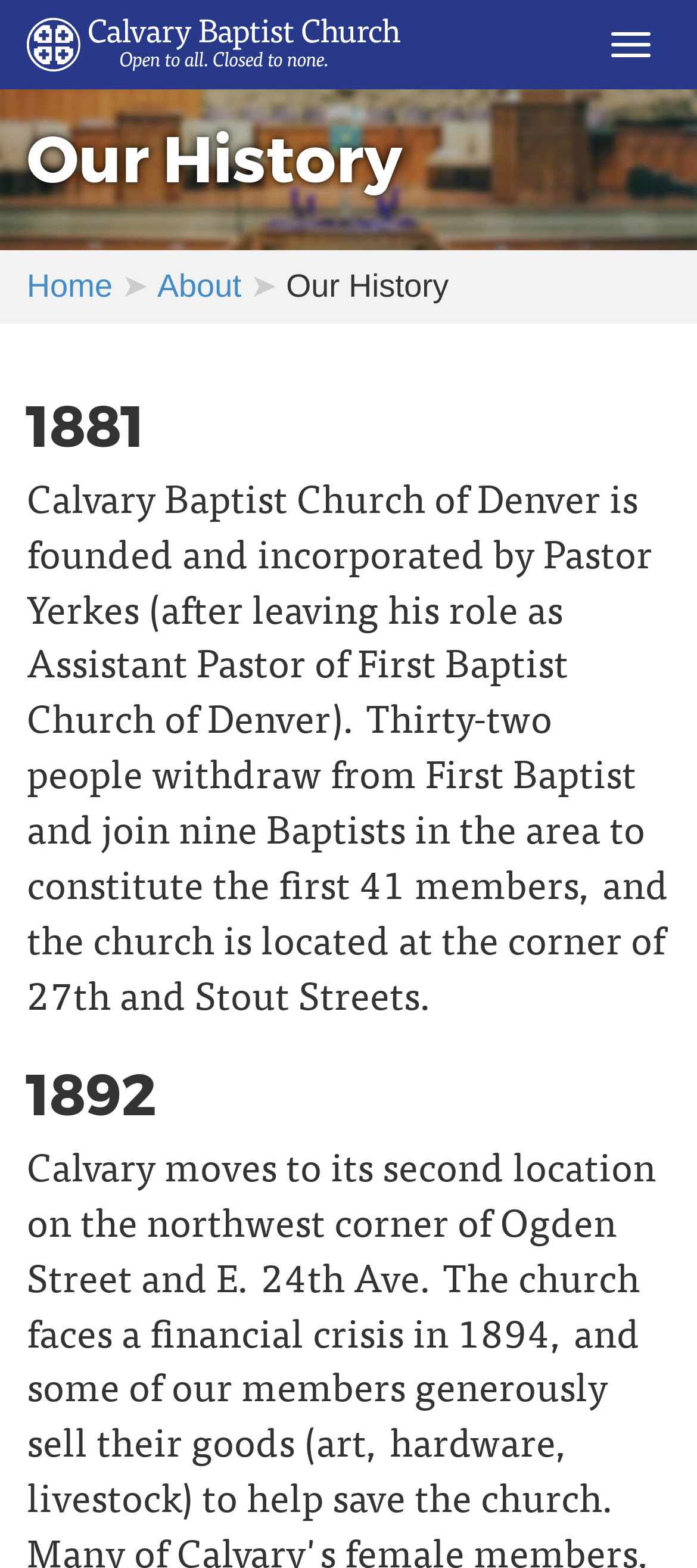Based on the image, provide a detailed response to the question:
Where was the church first located?

According to the text under the '1881' heading, the church was first located at the corner of 27th and Stout Streets.